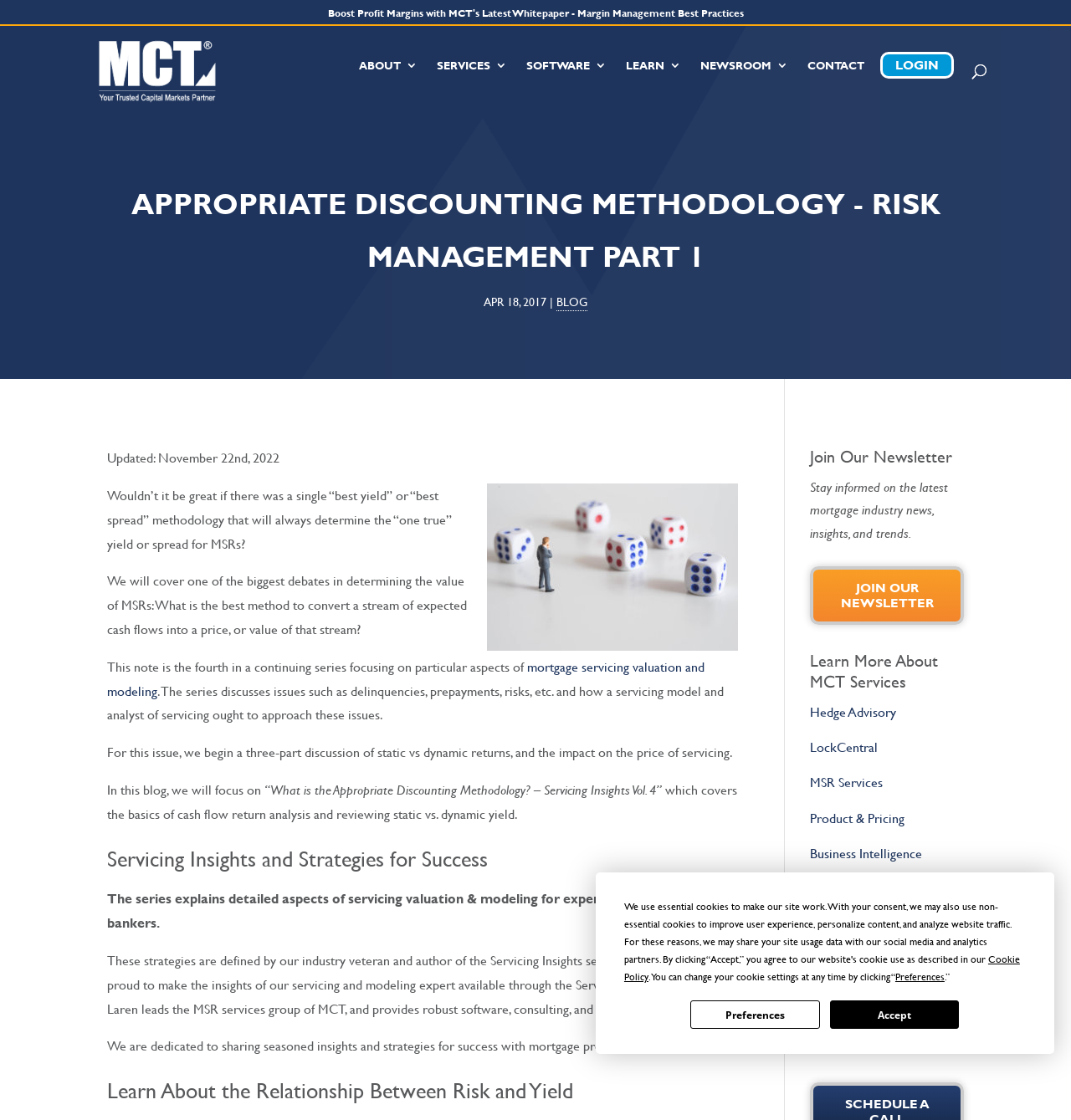Please locate the bounding box coordinates of the element that should be clicked to complete the given instruction: "Join the newsletter".

[0.756, 0.506, 0.9, 0.558]